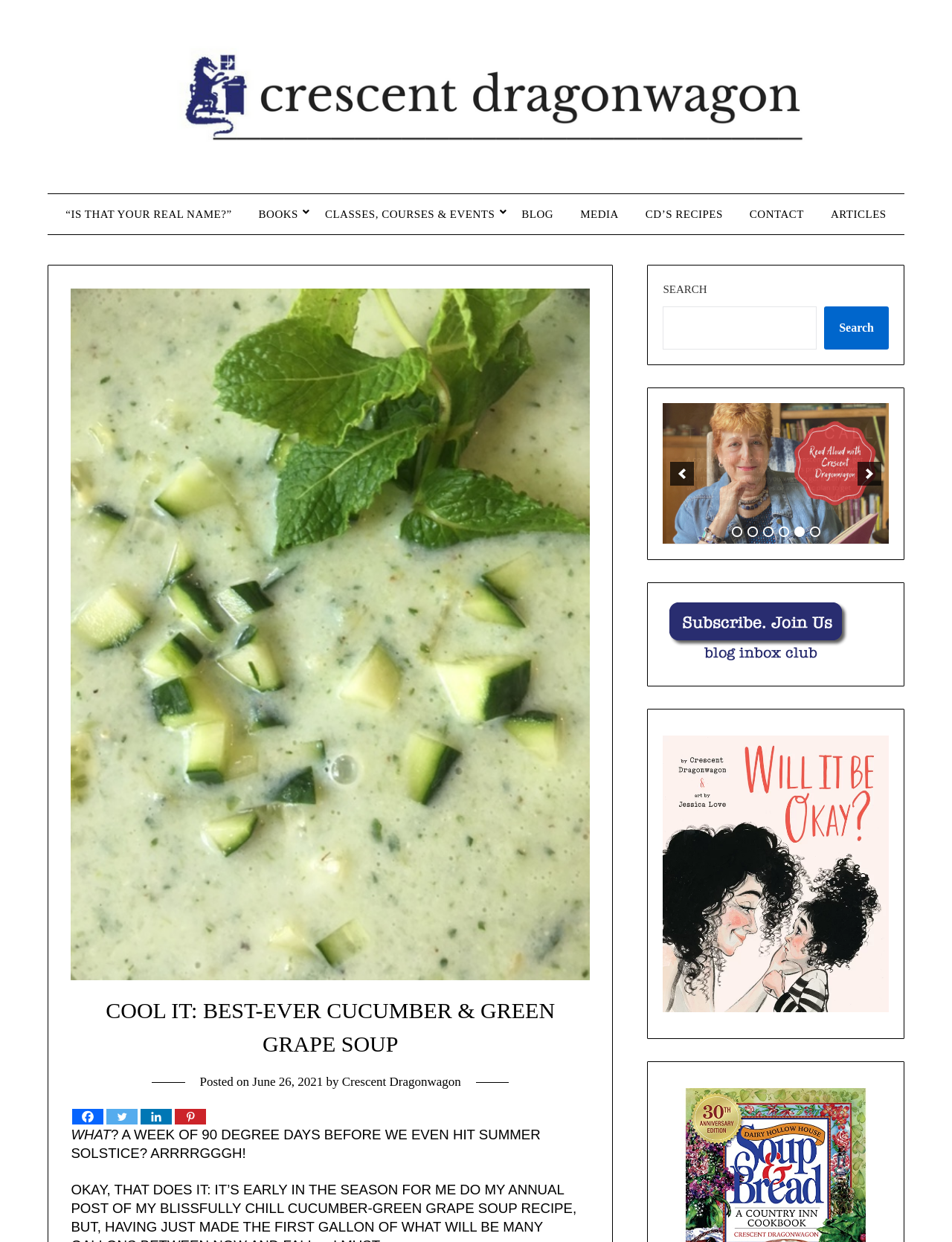Determine the main heading text of the webpage.

COOL IT: BEST-EVER CUCUMBER & GREEN GRAPE SOUP